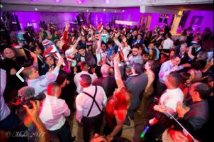Break down the image into a detailed narrative.

In this lively image, a diverse crowd of partygoers is captured in the midst of an energetic celebration, reflecting the vibrant atmosphere of an event. The scene is filled with people dancing and enjoying themselves, with colorful lights casting a purple hue over the venue. Attendees are seen engaging with one another, some waving flags, which hints at a festive or multicultural theme. Their expressions convey excitement and joy, highlighting the lively ambiance typical of DJ Chris's performances. The setting appears to be a well-decorated indoor space, possibly a ballroom, where music, movement, and community spirit converge to create memorable experiences.